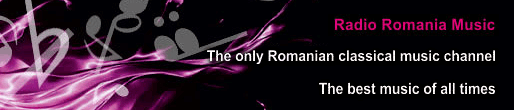Offer a detailed account of the various components present in the image.

The image features a vibrant and dynamic banner promoting "Radio Romania Music," emphasizing its identity as the only Romanian classical music channel. The background boasts flowing pink and black waves, adorned with musical notes, creating an artistic and engaging aesthetic. Prominently displayed in striking fonts, the text highlights the channel's dedication to delivering "The best music of all times," encapsulating its commitment to quality classical music programming. This visually appealing design not only grabs attention but also aligns with the cultural essence of Romania's musical heritage.